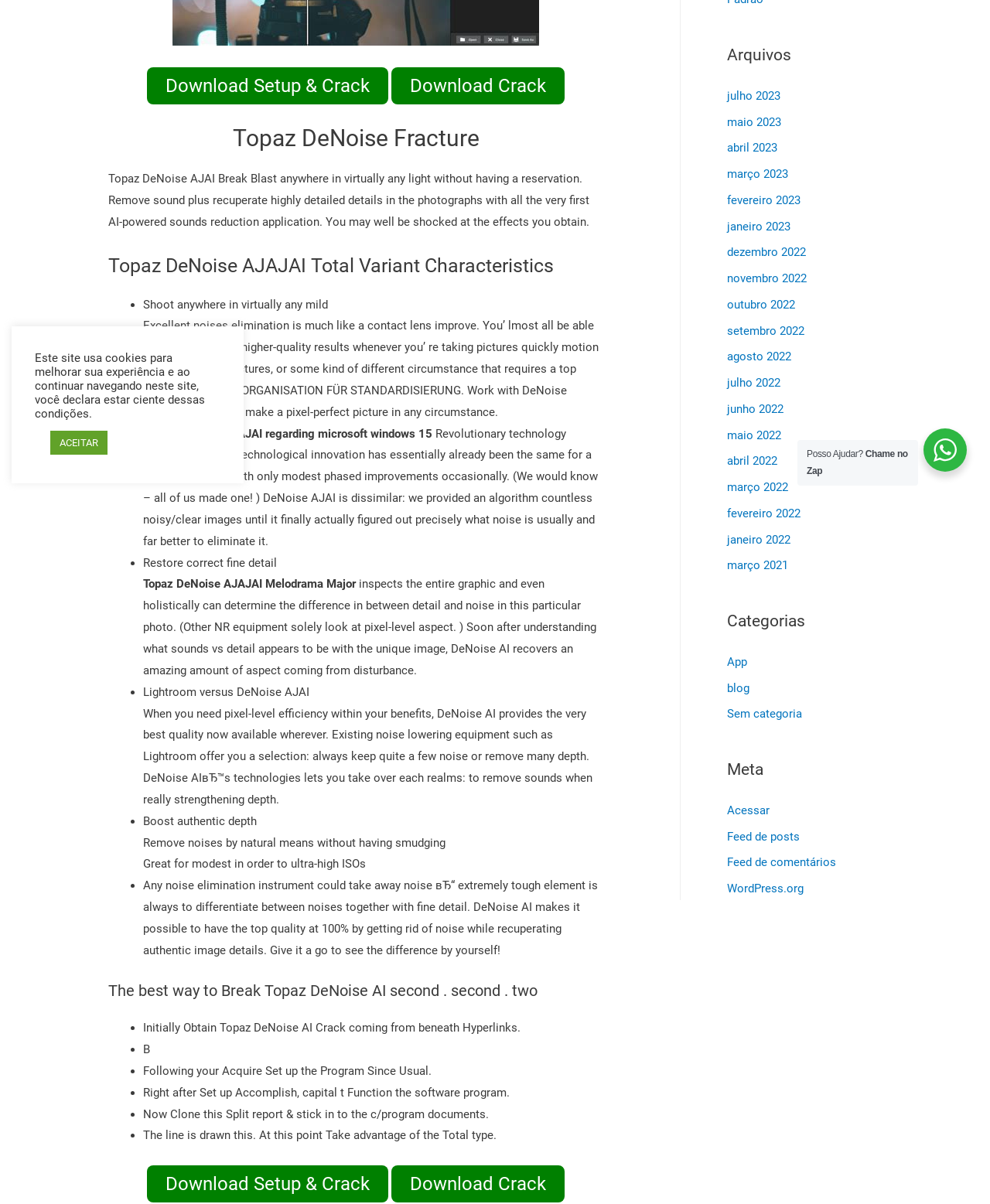Bounding box coordinates are given in the format (top-left x, top-left y, bottom-right x, bottom-right y). All values should be floating point numbers between 0 and 1. Provide the bounding box coordinate for the UI element described as: WordPress.org

[0.734, 0.732, 0.812, 0.744]